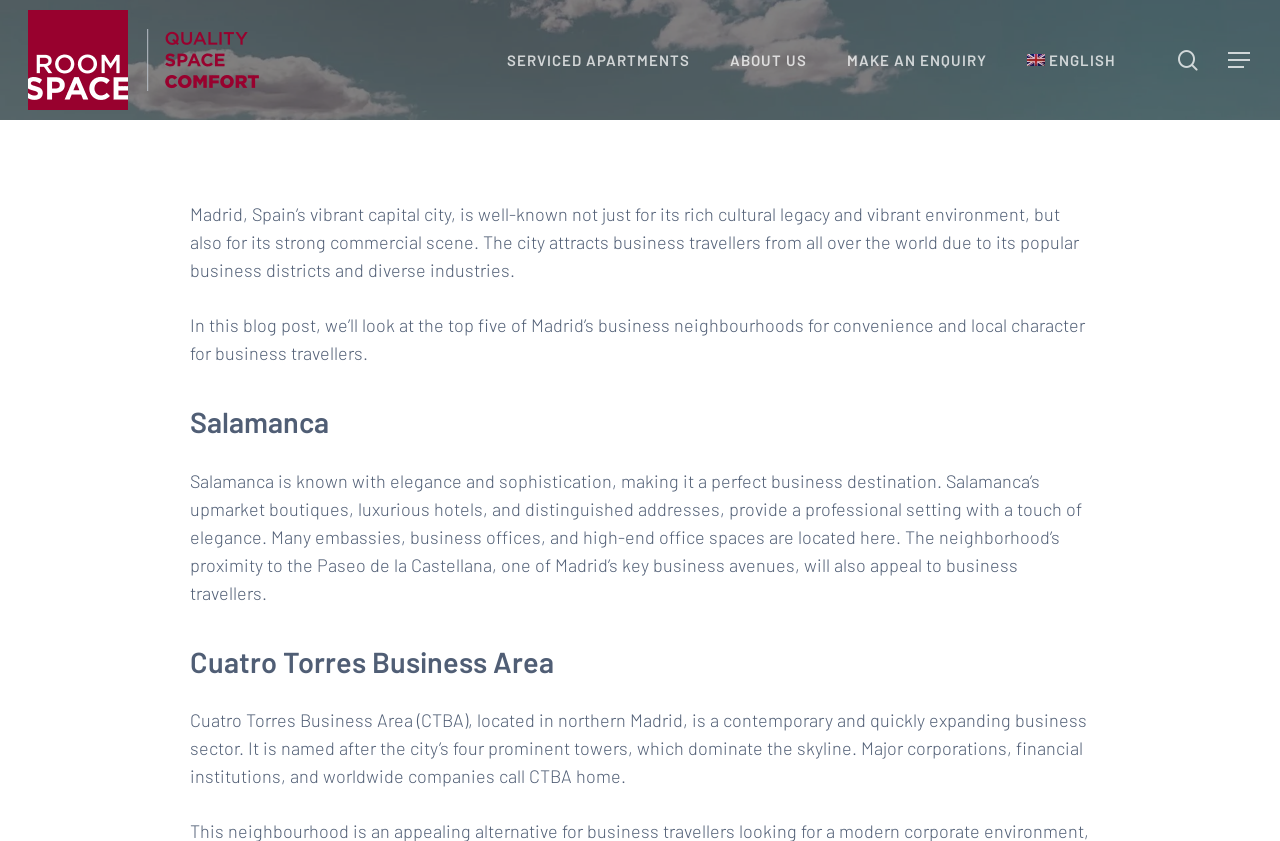Please specify the bounding box coordinates of the element that should be clicked to execute the given instruction: 'Explore Cuatro Torres Business Area'. Ensure the coordinates are four float numbers between 0 and 1, expressed as [left, top, right, bottom].

[0.149, 0.765, 0.851, 0.808]